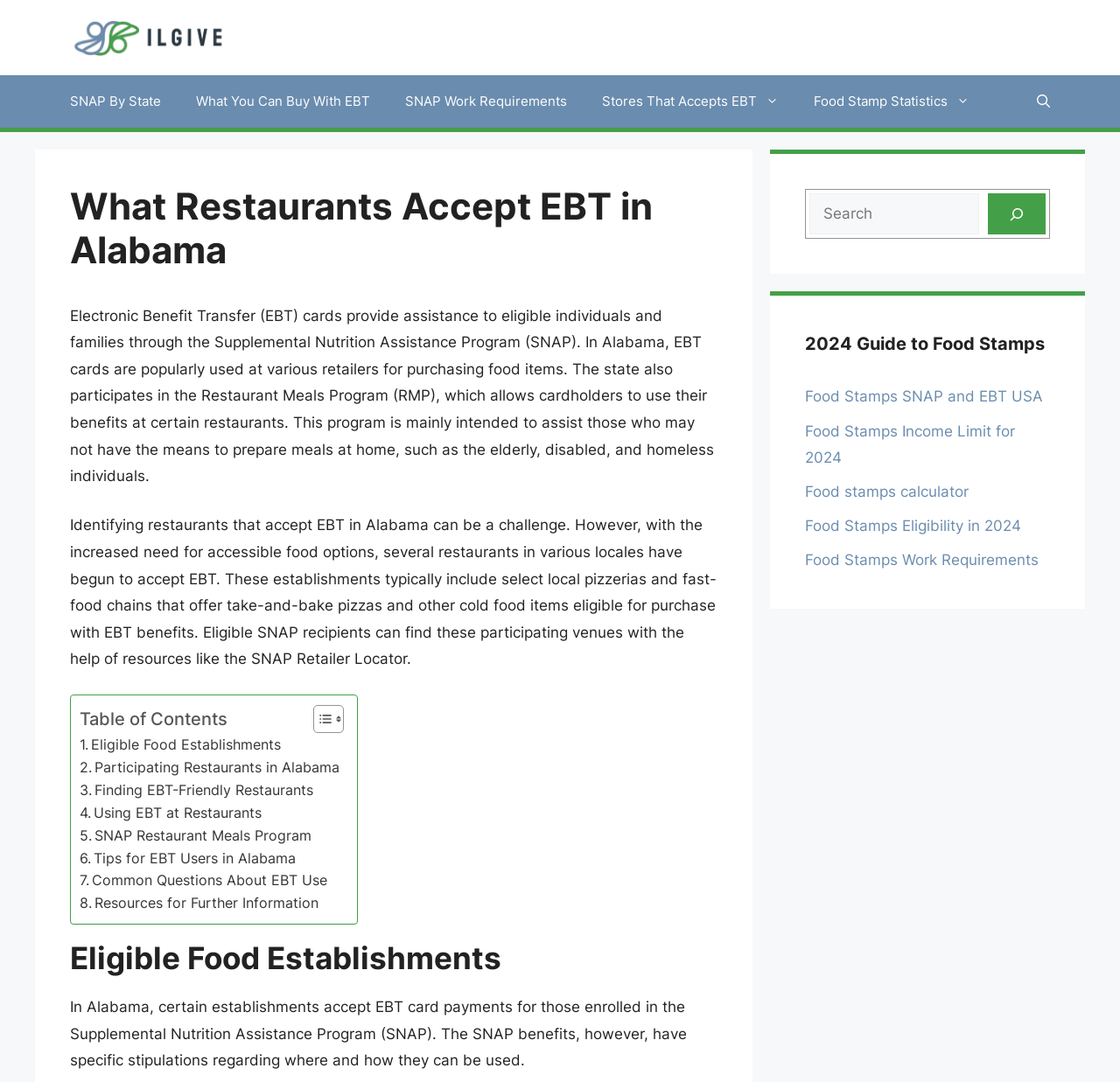Can you give a comprehensive explanation to the question given the content of the image?
What is the purpose of the SNAP benefits?

The webpage states that Electronic Benefit Transfer (EBT) cards provide assistance to eligible individuals and families through the Supplemental Nutrition Assistance Program (SNAP), indicating that the purpose of SNAP benefits is to provide assistance to those in need.